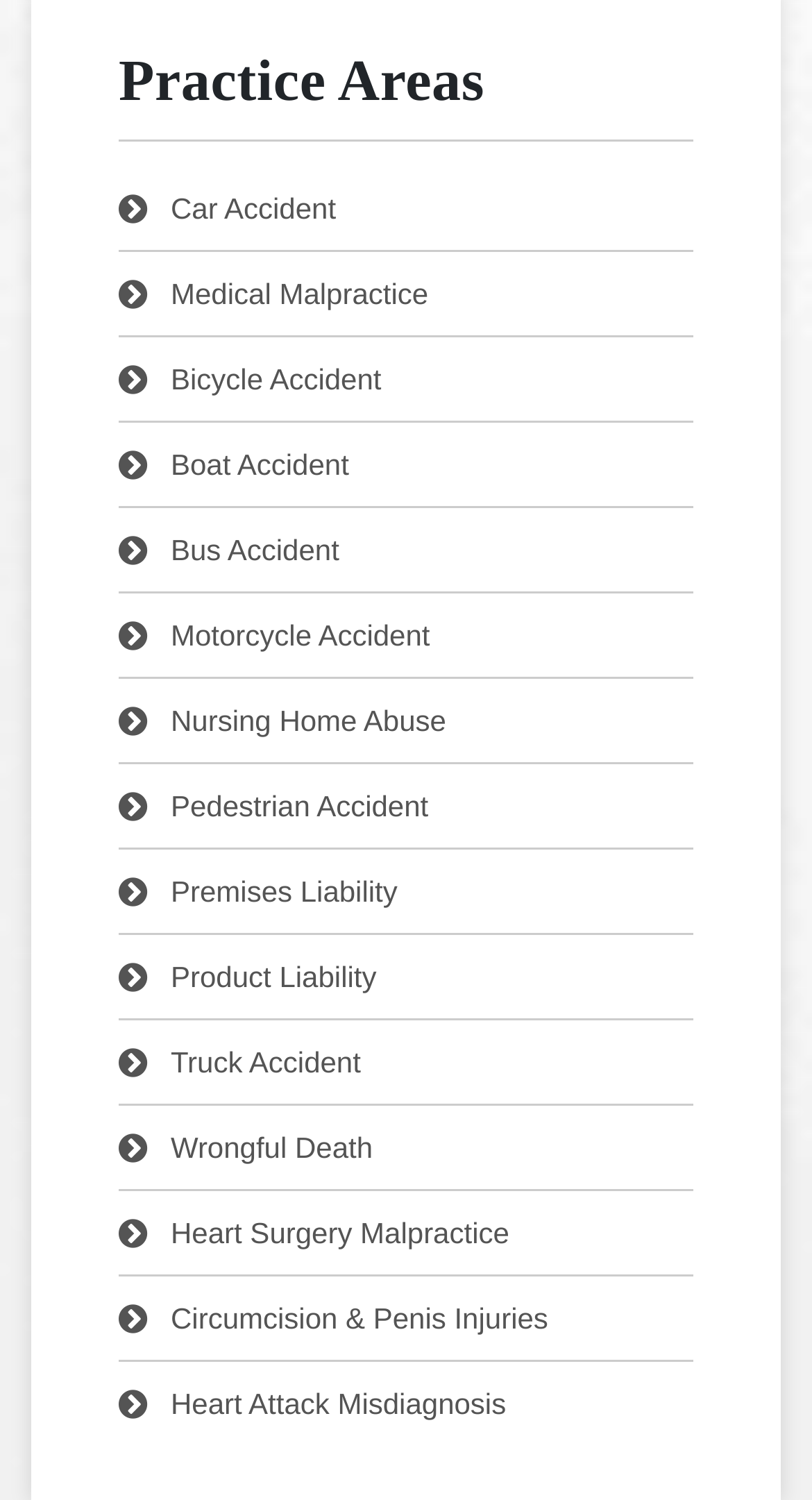Identify the bounding box coordinates of the clickable region required to complete the instruction: "View Boat Accident information". The coordinates should be given as four float numbers within the range of 0 and 1, i.e., [left, top, right, bottom].

[0.146, 0.281, 0.854, 0.337]